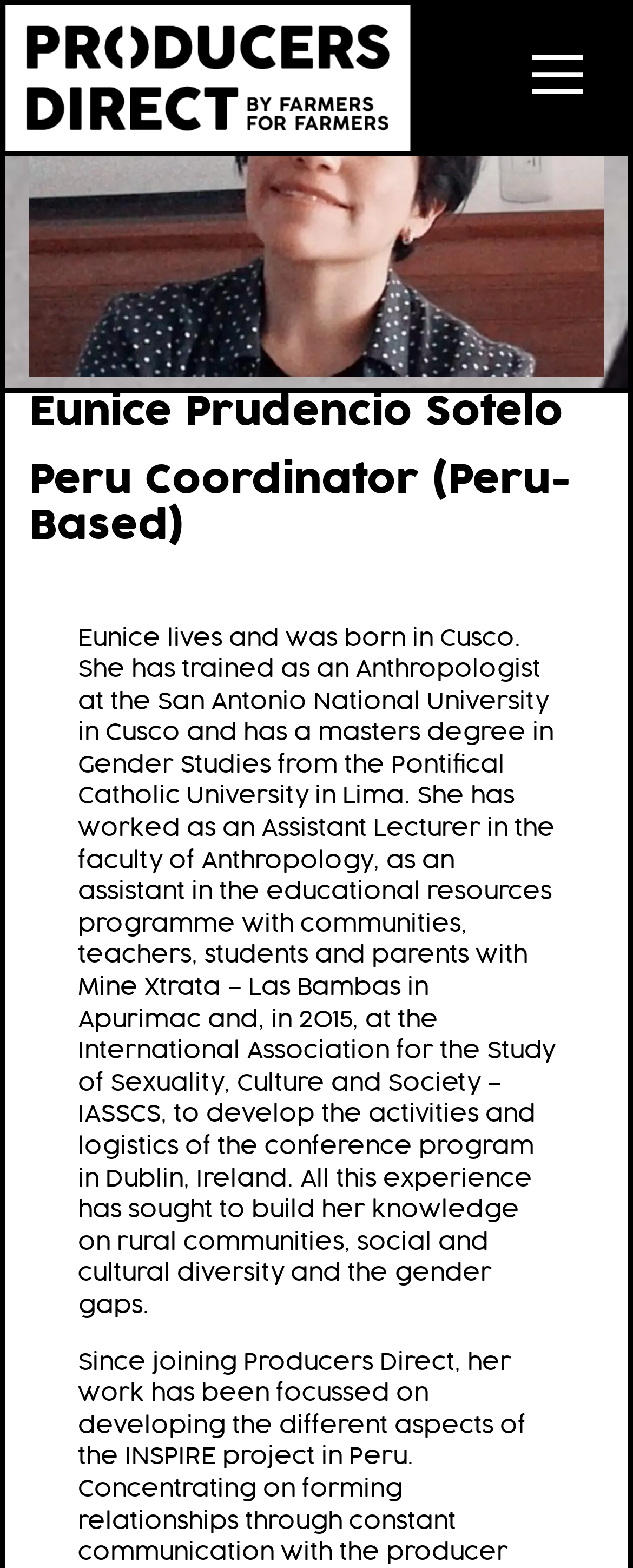Given the element description "Minamata Convention on Mercury" in the screenshot, predict the bounding box coordinates of that UI element.

None